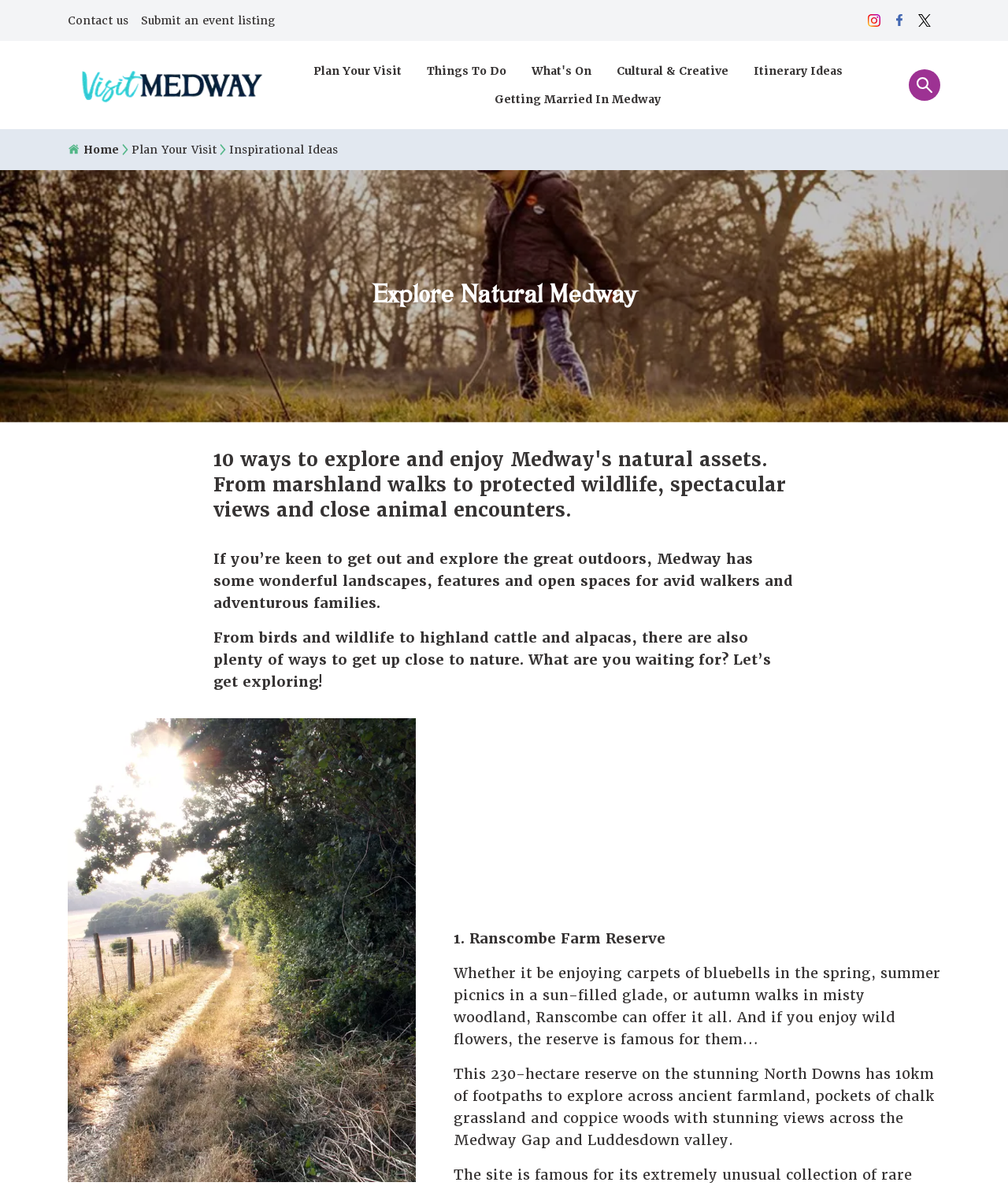Please provide the bounding box coordinates for the element that needs to be clicked to perform the following instruction: "Explore Things To Do". The coordinates should be given as four float numbers between 0 and 1, i.e., [left, top, right, bottom].

[0.411, 0.048, 0.515, 0.072]